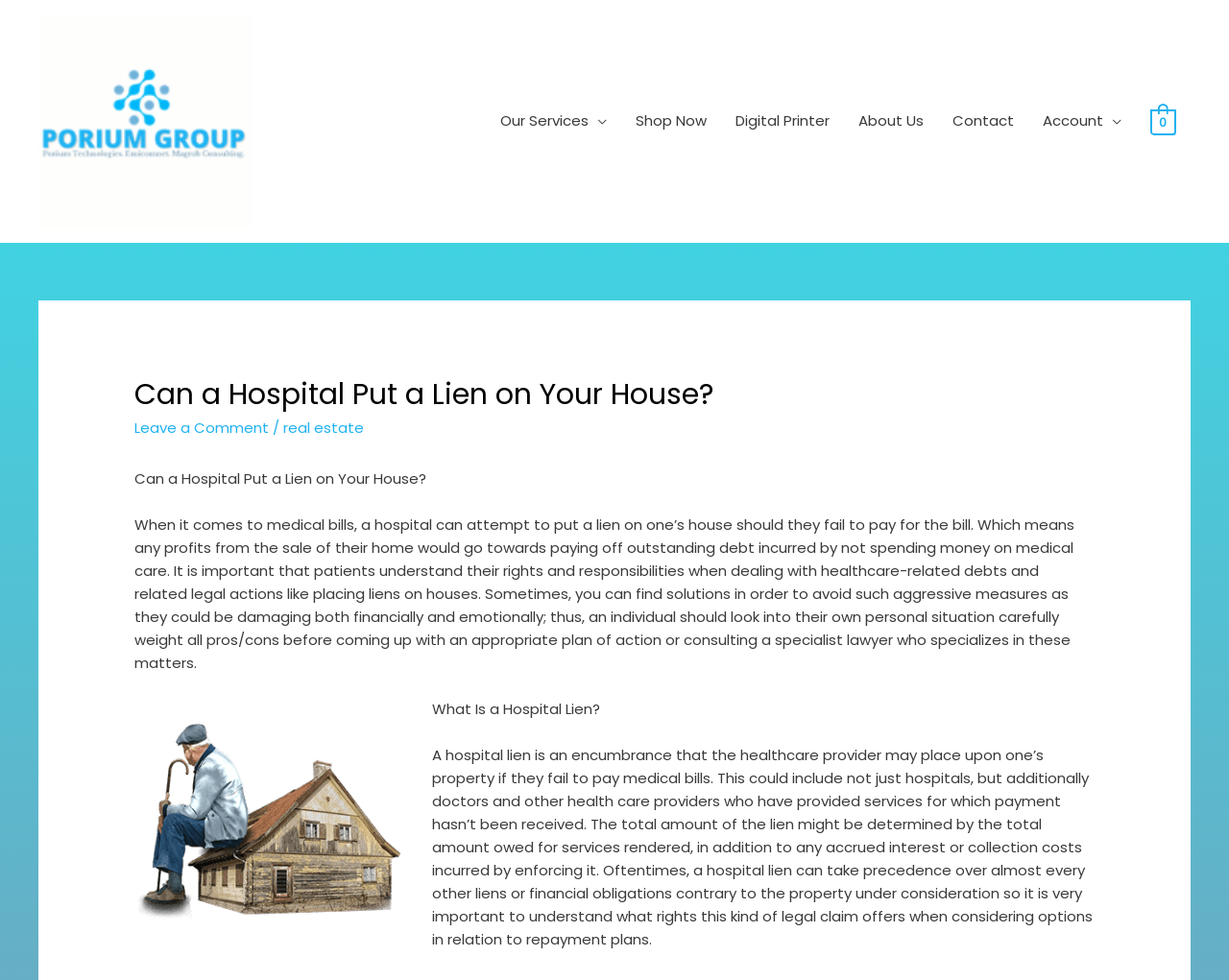Identify the main title of the webpage and generate its text content.

Can a Hospital Put a Lien on Your House?